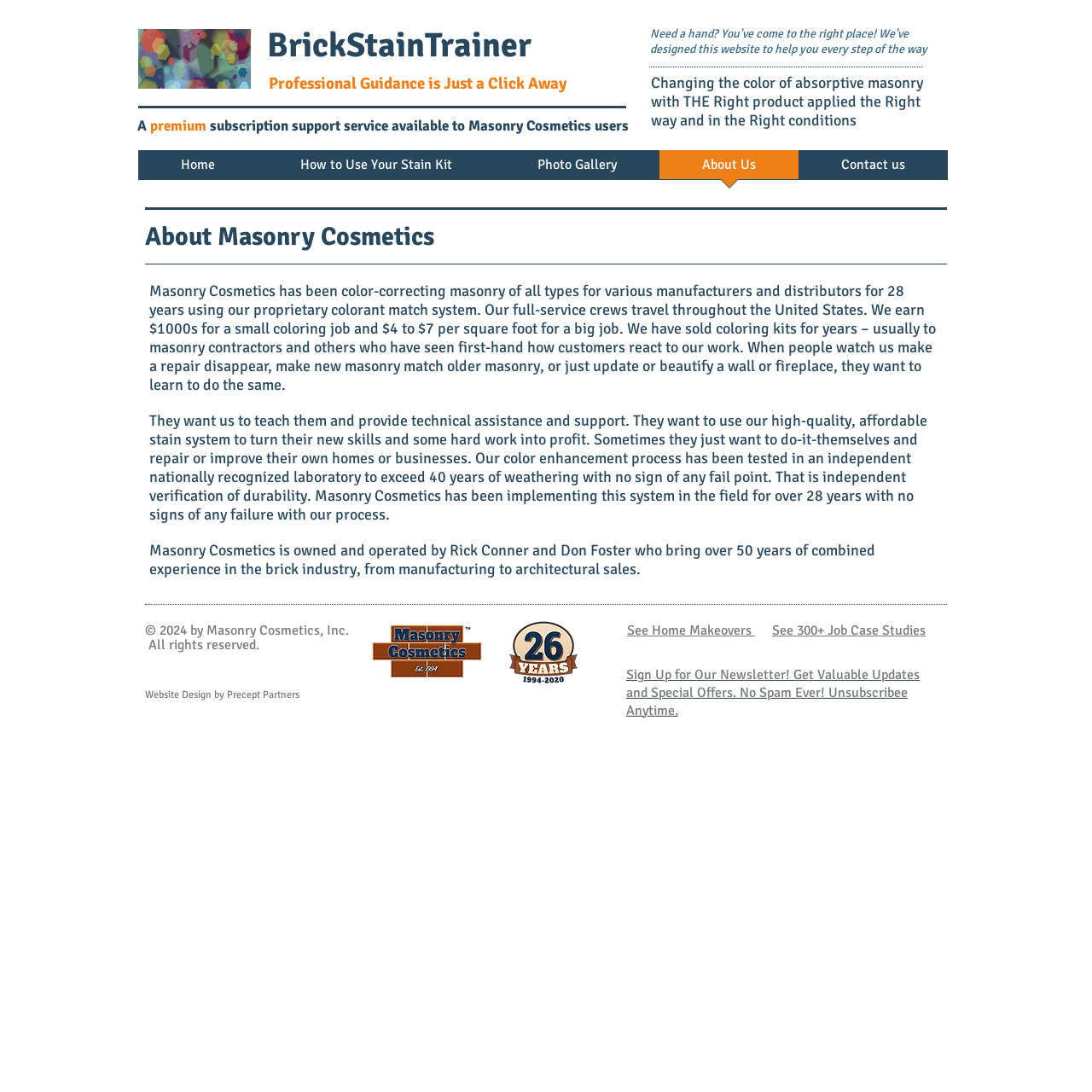Please provide the bounding box coordinates for the element that needs to be clicked to perform the instruction: "Click the 'See Home Makeovers' link". The coordinates must consist of four float numbers between 0 and 1, formatted as [left, top, right, bottom].

[0.574, 0.573, 0.691, 0.584]